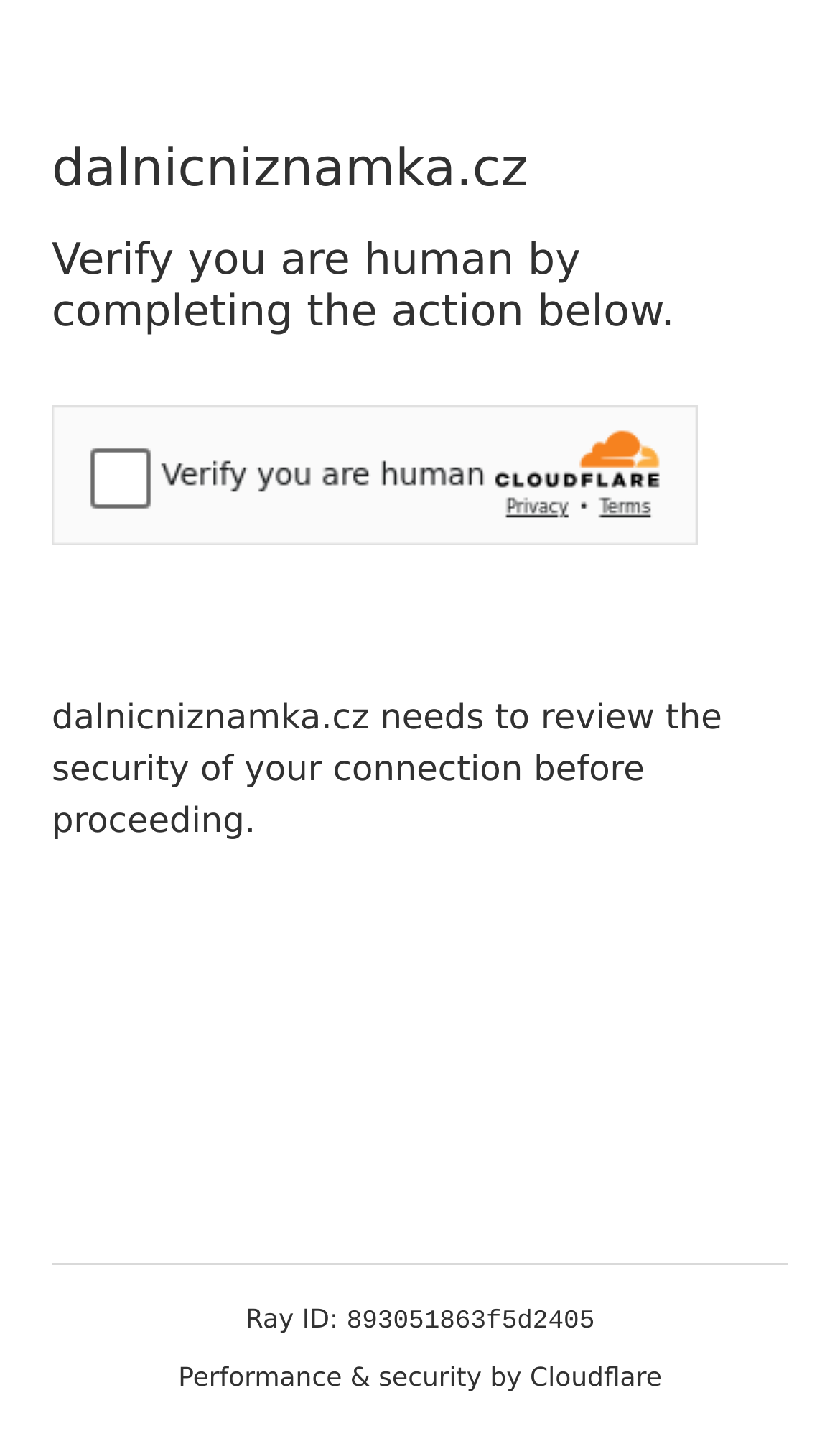What is the purpose of the iframe?
Kindly offer a detailed explanation using the data available in the image.

The iframe is used to contain a Cloudflare security challenge, which is a mechanism to verify that the user is human and not a bot, ensuring the security of the connection.